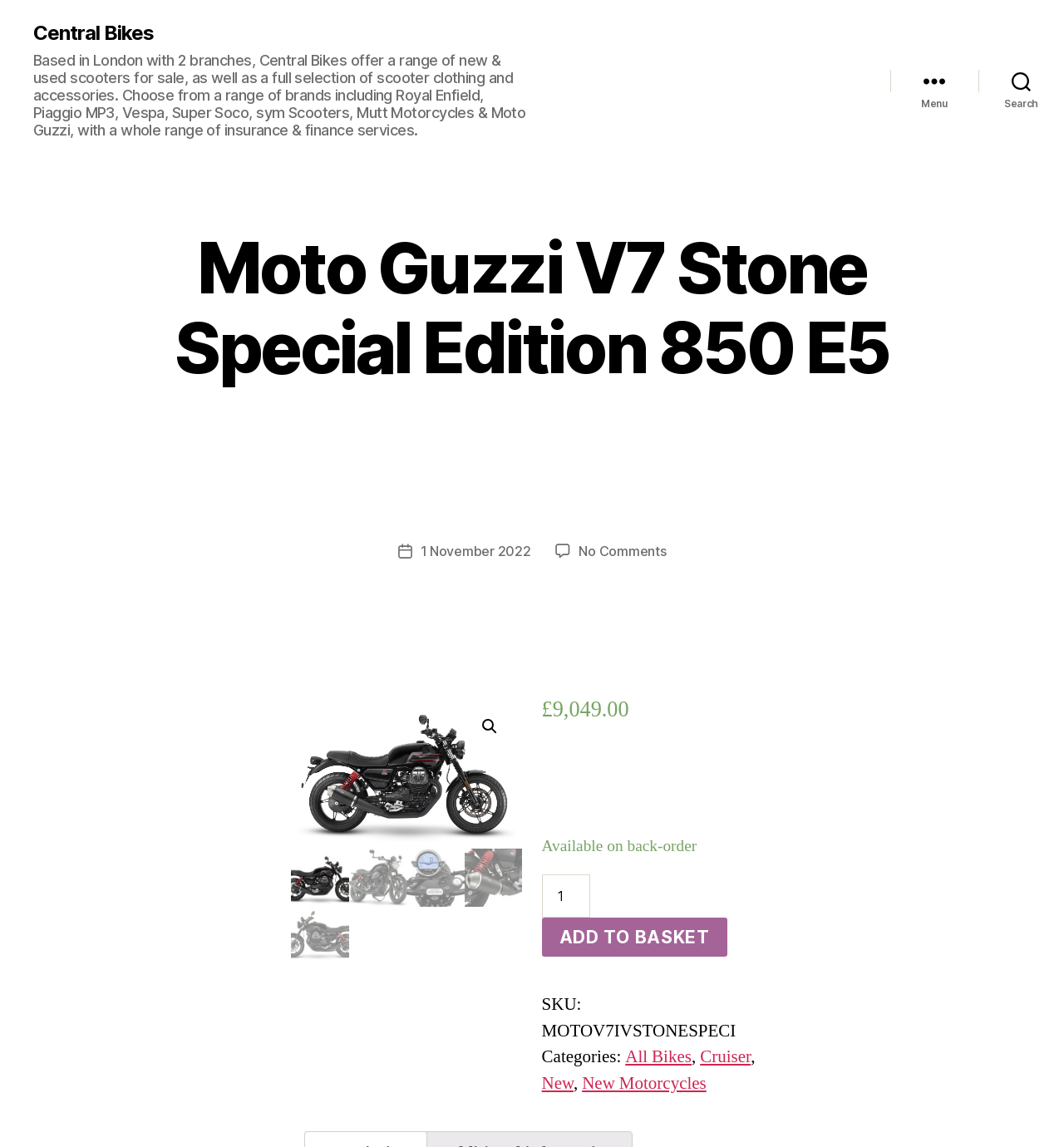Could you find the bounding box coordinates of the clickable area to complete this instruction: "Search for something"?

[0.92, 0.055, 1.0, 0.087]